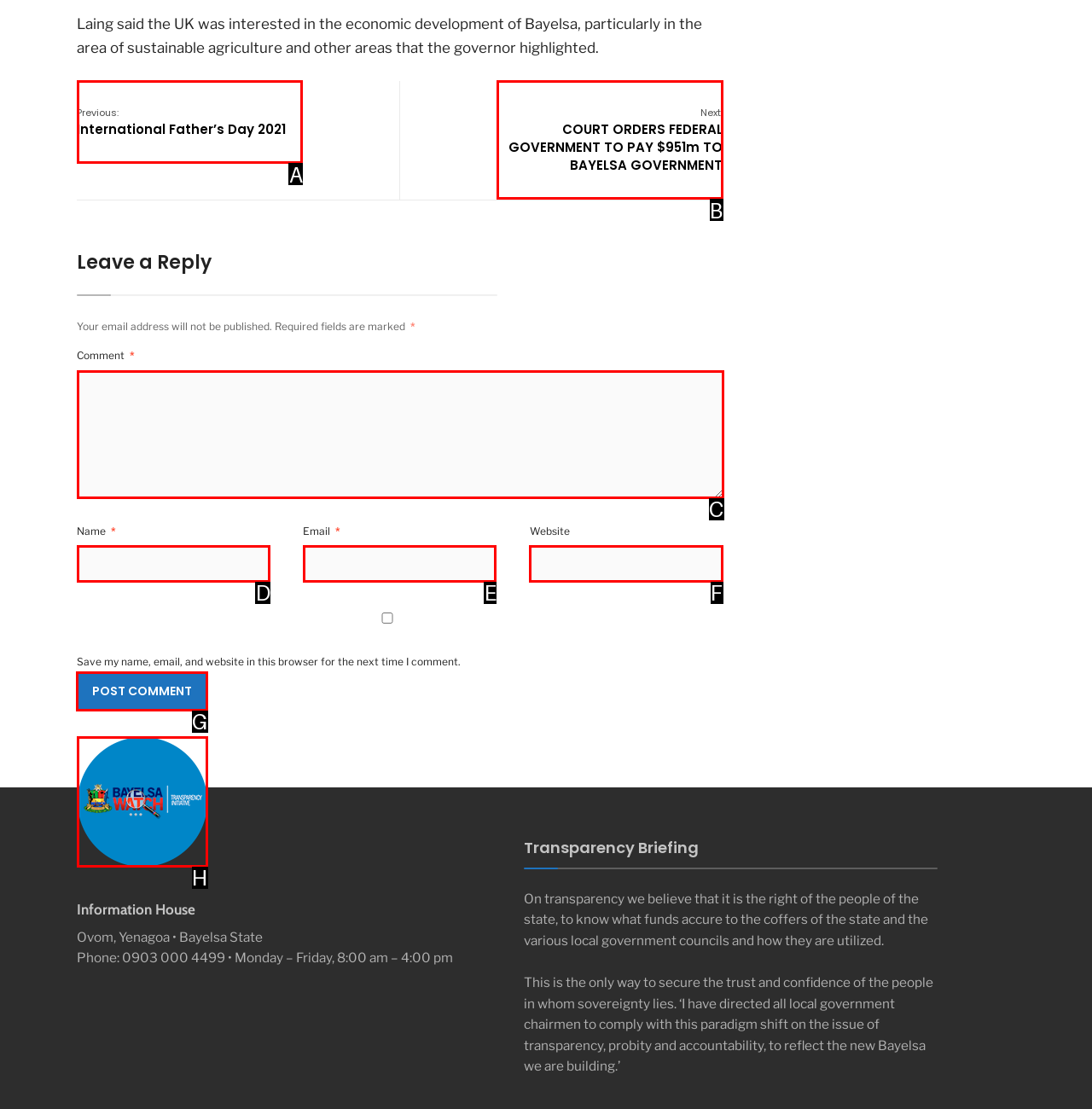Determine which option you need to click to execute the following task: Click the 'Home' link. Provide your answer as a single letter.

None